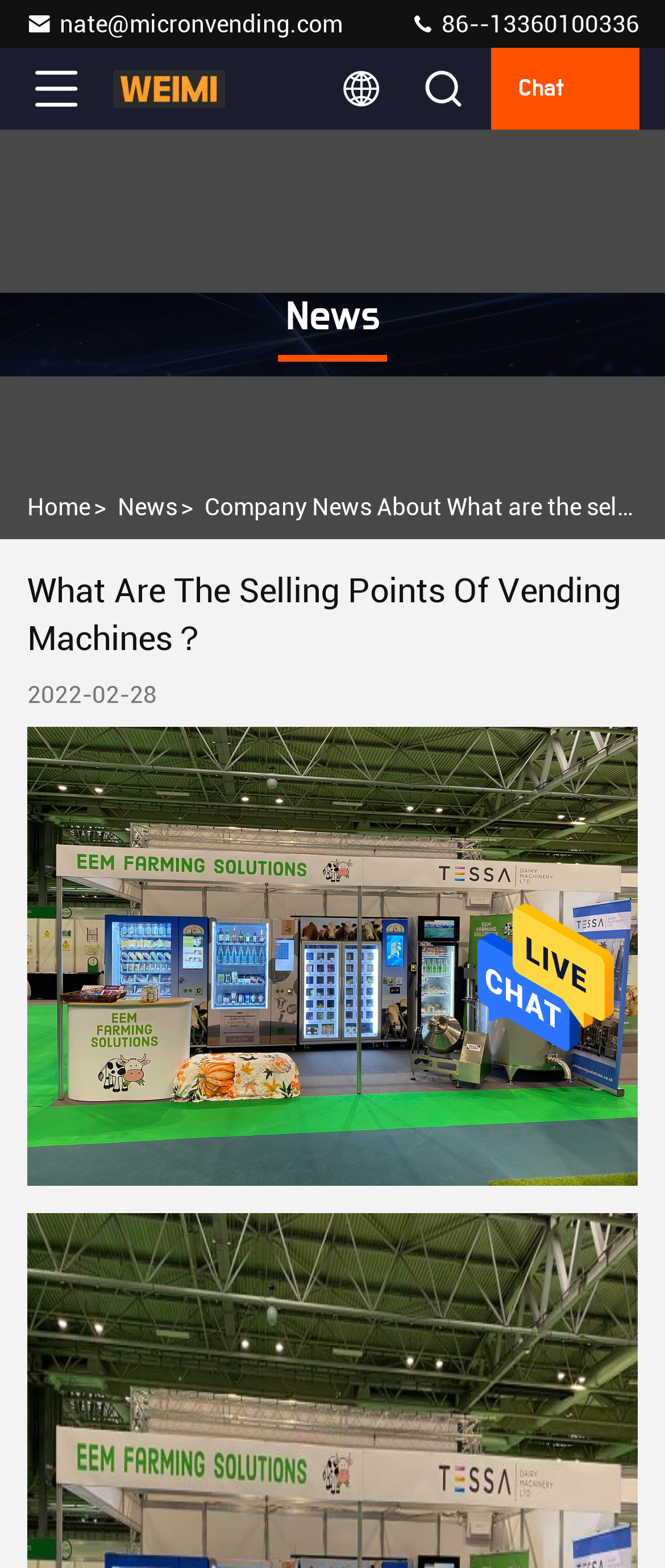Extract the bounding box coordinates for the described element: "title="Guangzhou Micron Vending Technology Co.,Ltd"". The coordinates should be represented as four float numbers between 0 and 1: [left, top, right, bottom].

[0.151, 0.03, 0.356, 0.083]